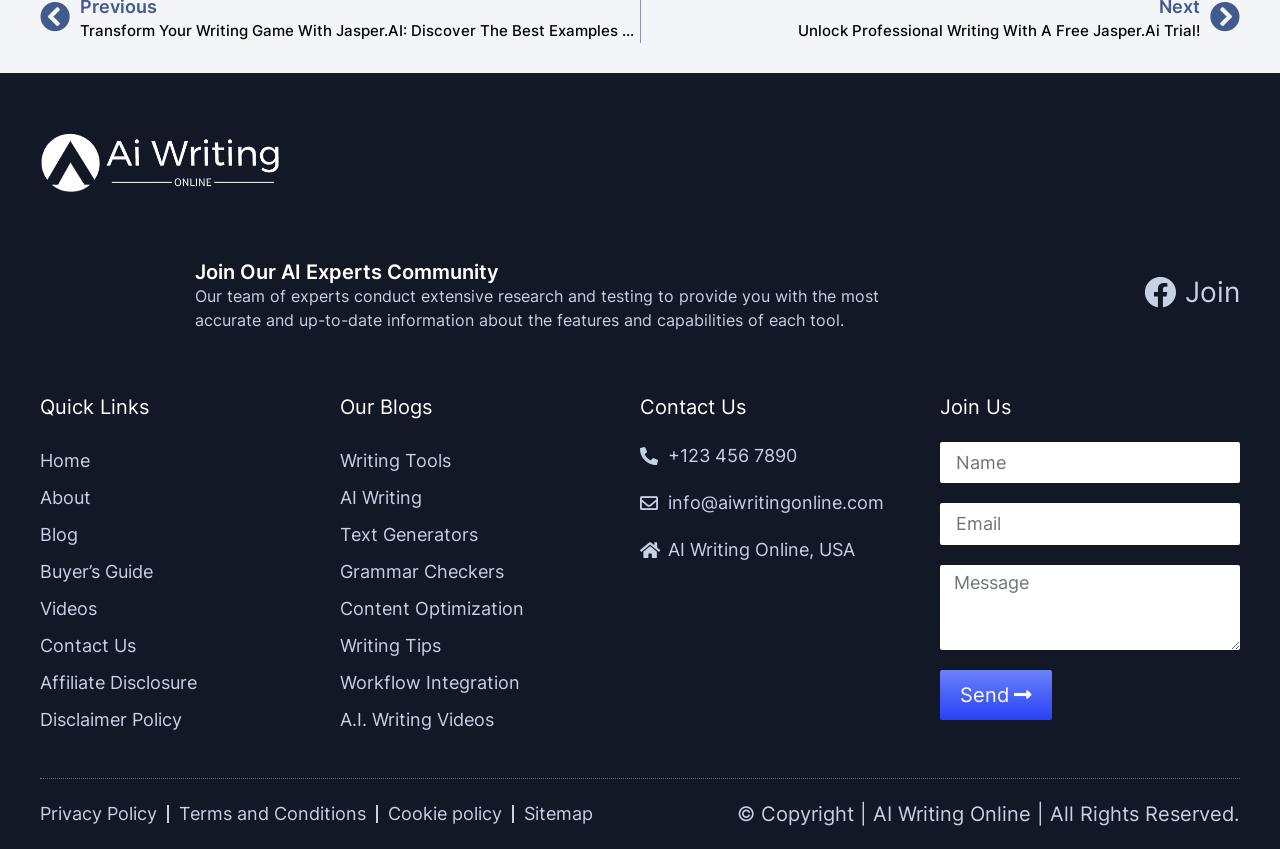What is the name of the community to join?
Please provide a single word or phrase as the answer based on the screenshot.

AI Experts Community